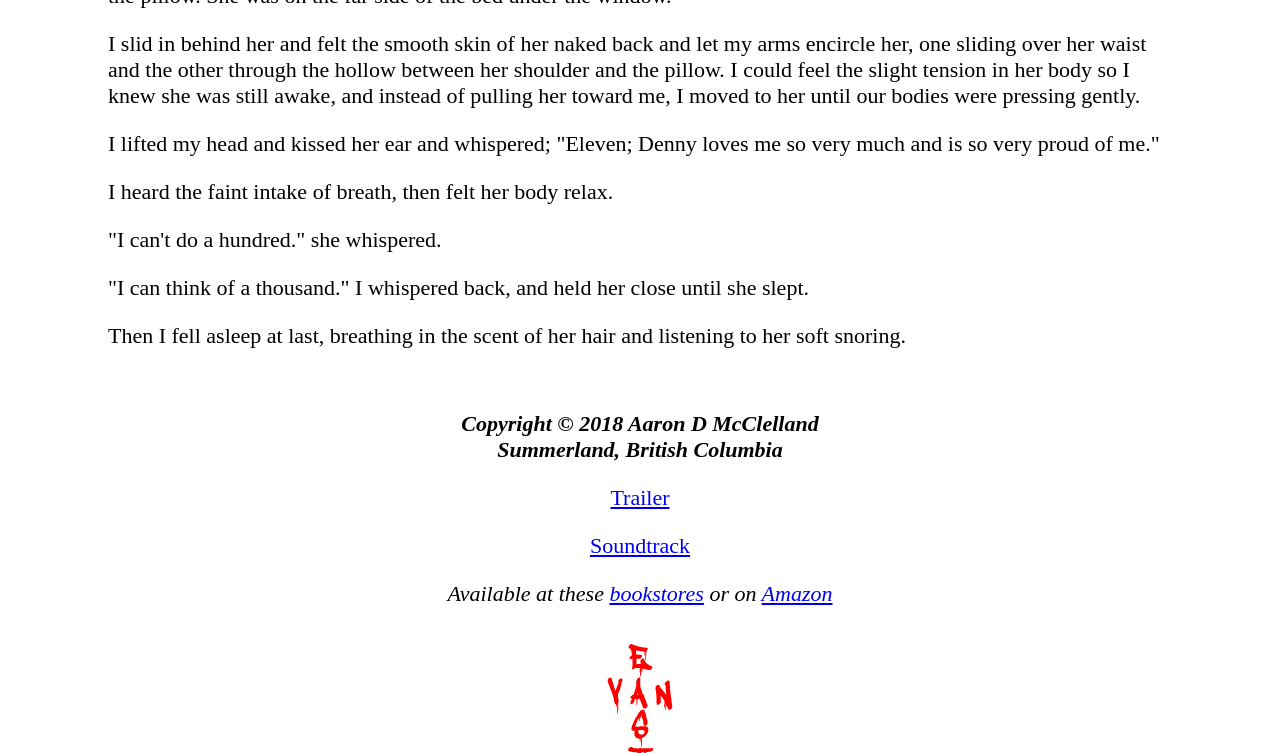What is the location of the author?
Analyze the screenshot and provide a detailed answer to the question.

I found the author's location by looking at the bottom of the webpage, where the copyright information is located. The text 'Summerland, British Columbia' suggests that the author is from Summerland, British Columbia.